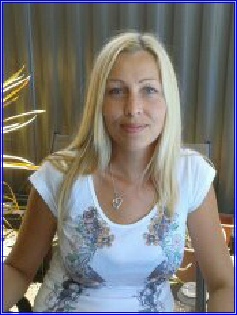Examine the image carefully and respond to the question with a detailed answer: 
What is the atmosphere of the setting?

The caption describes the setting as having a 'tranquil atmosphere conducive to relaxation', which suggests a peaceful and calming environment.